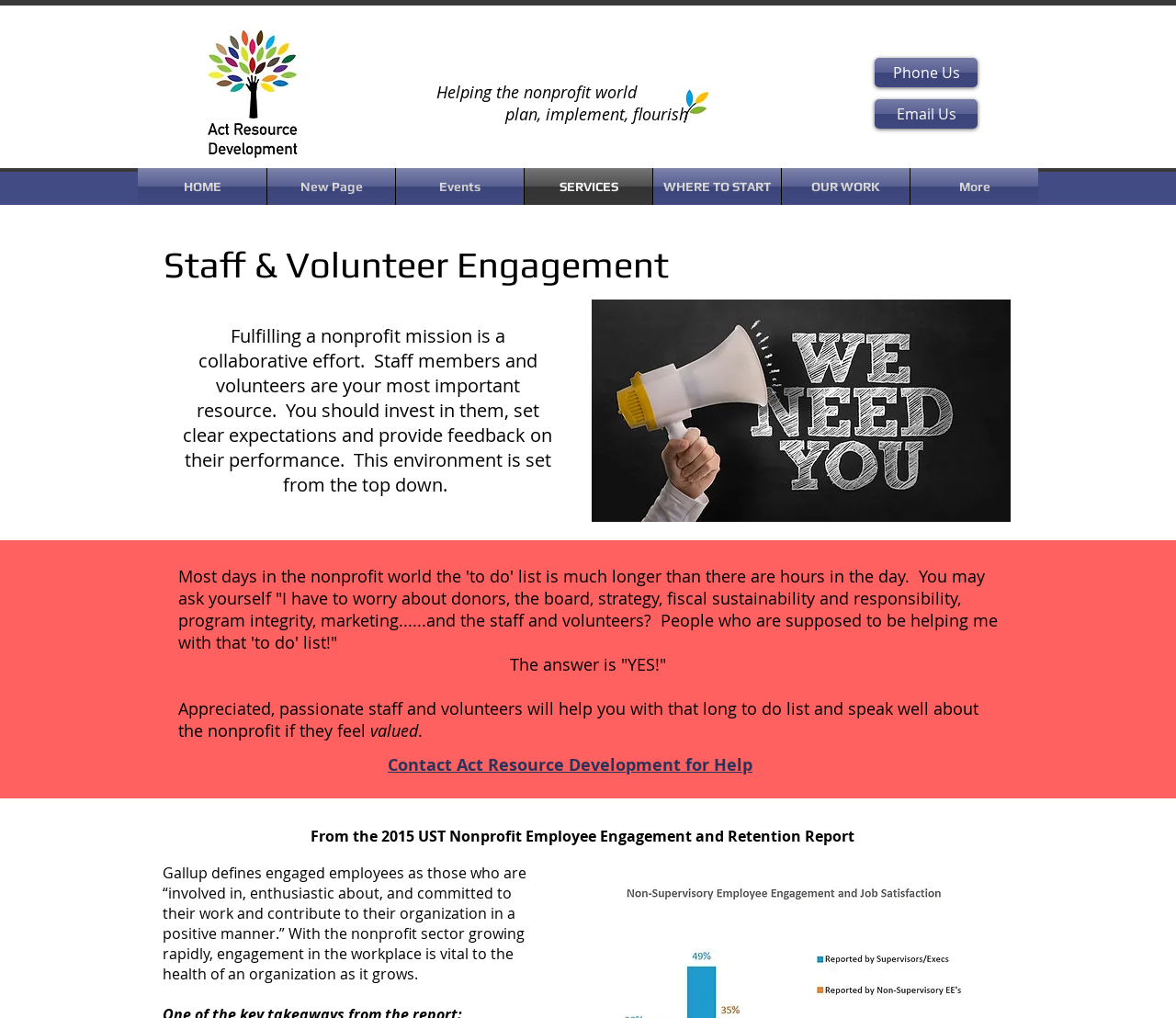Using the information in the image, give a detailed answer to the following question: What is the definition of engaged employees according to Gallup?

The webpage quotes Gallup's definition of engaged employees as those who are '“involved in, enthusiastic about, and committed to their work and contribute to their organization in a positive manner.”' This definition highlights the key characteristics of engaged employees.